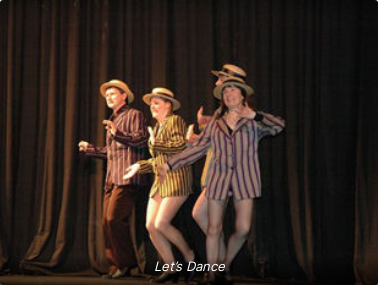What is the title of the production depicted in the image?
Could you give a comprehensive explanation in response to this question?

The caption states that the title 'Let's Dance' is 'subtly displayed below the performers', indicating that the title of the production is indeed 'Let's Dance'.